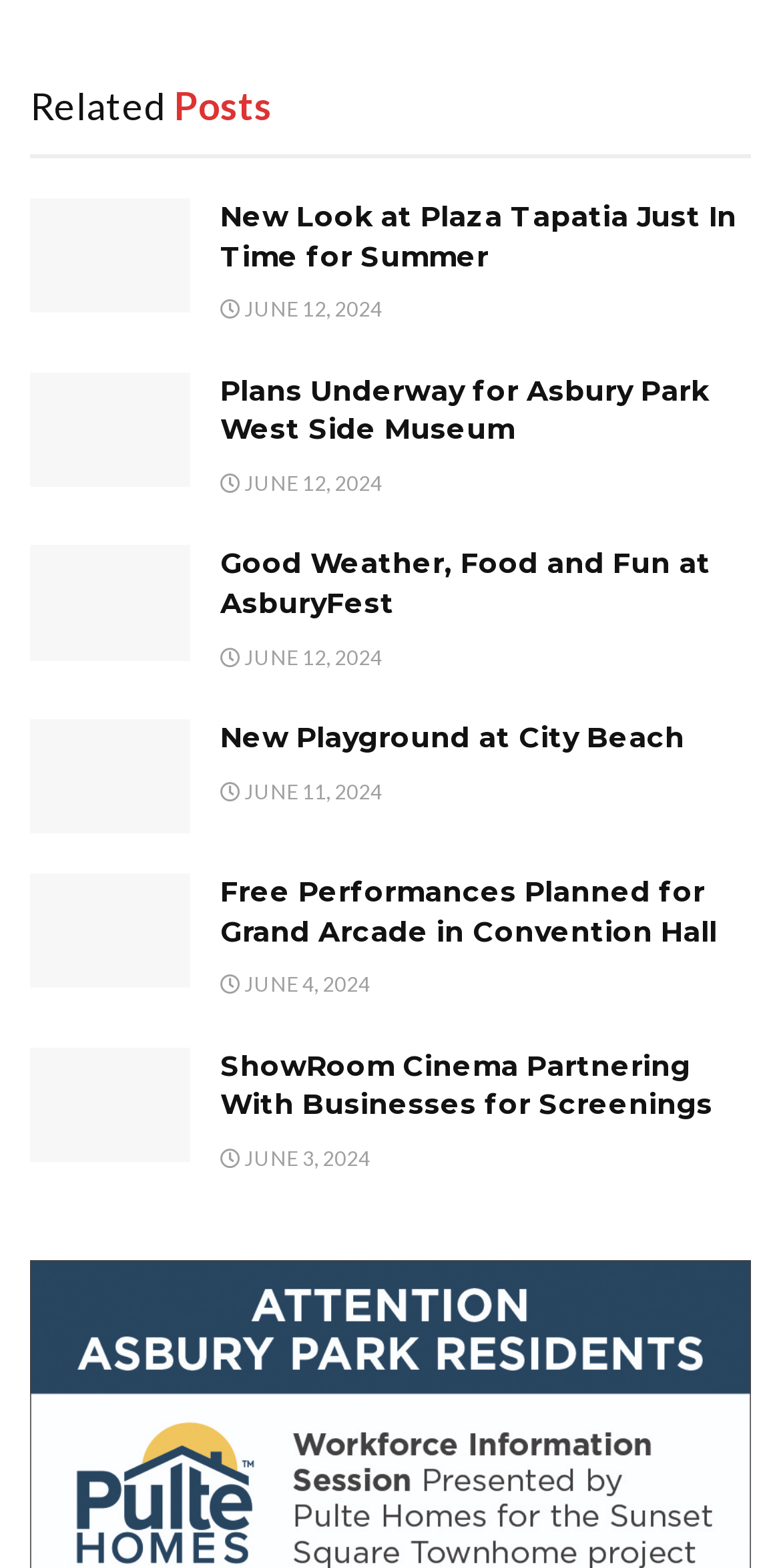What is the topic of the last article? From the image, respond with a single word or brief phrase.

ShowRoom Cinema Partnering With Businesses for Screenings